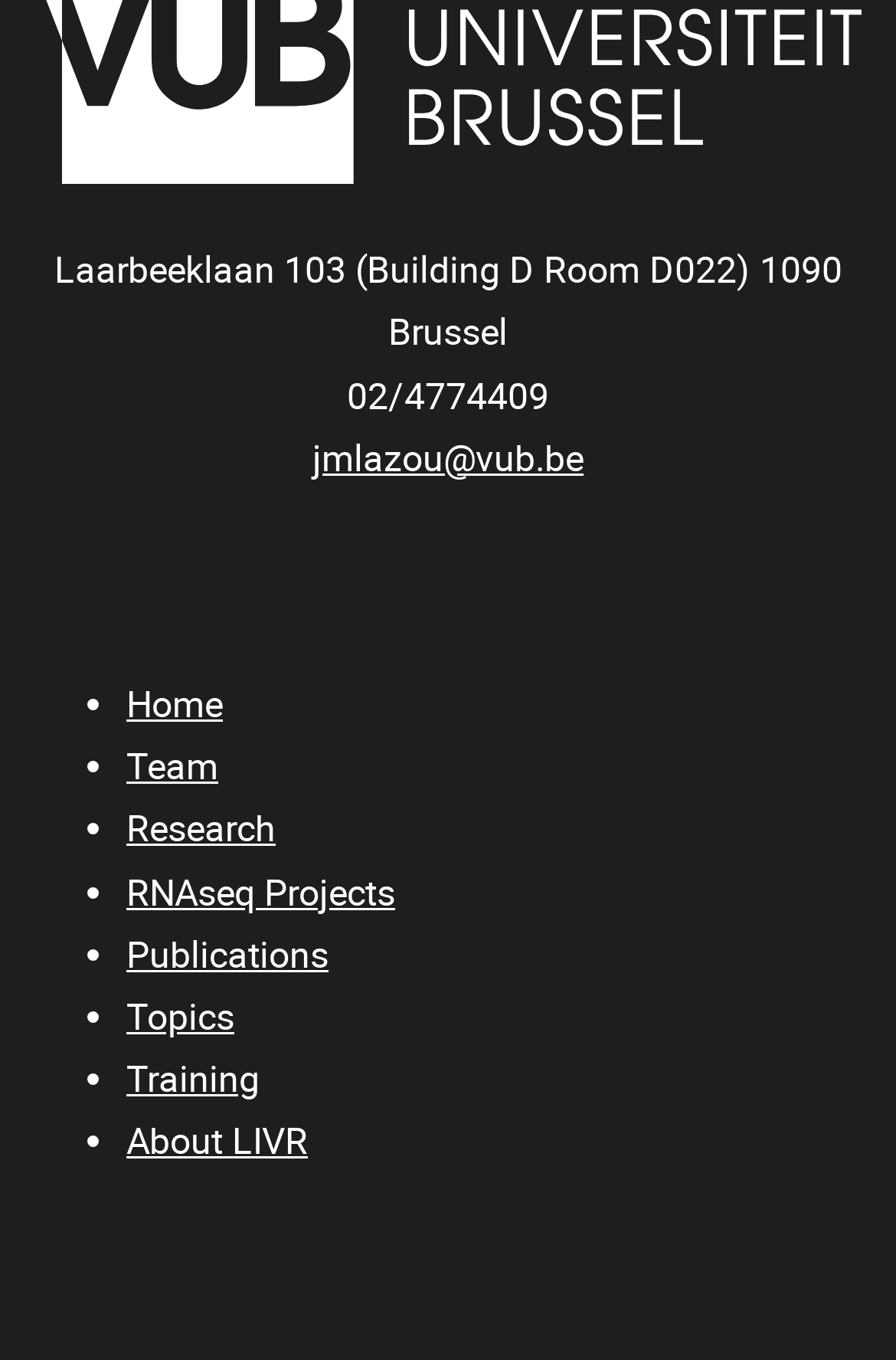What is the address of the building?
Deliver a detailed and extensive answer to the question.

The address of the building can be found in the static text element with coordinates [0.06, 0.183, 0.847, 0.215], which reads 'Laarbeeklaan 103 (Building D Room D022)'.